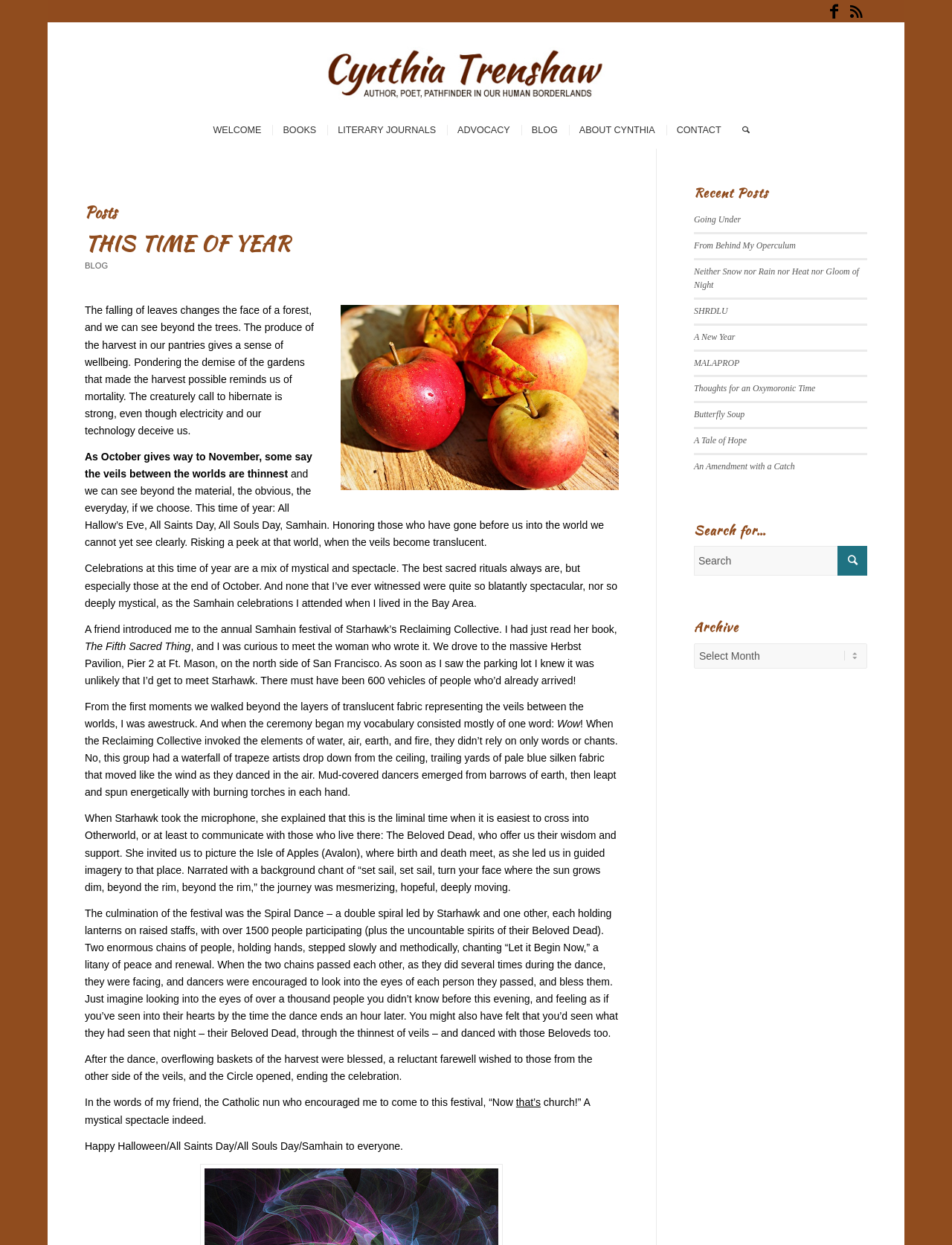Respond to the question with just a single word or phrase: 
How many recent posts are listed?

11